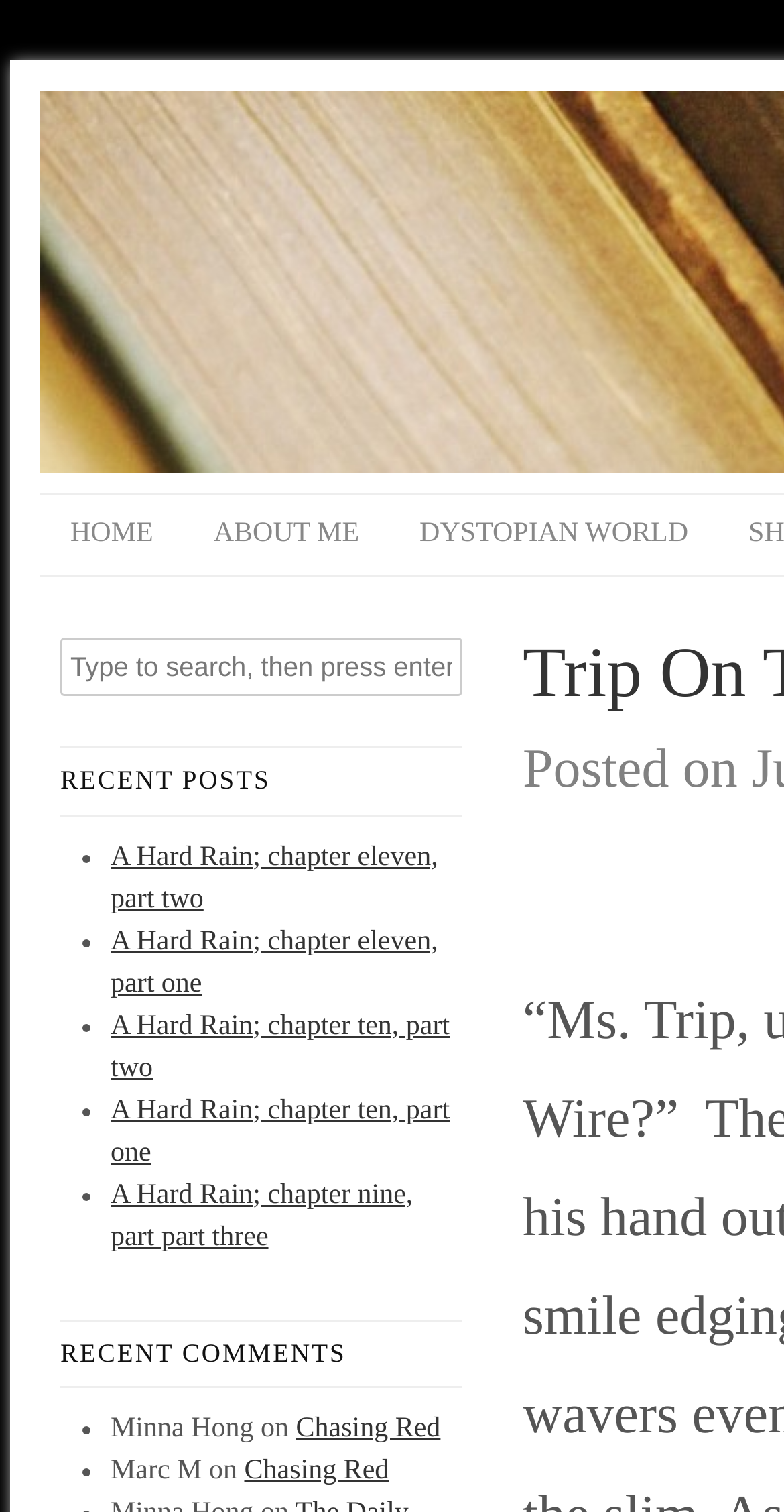Locate the bounding box coordinates of the element I should click to achieve the following instruction: "search for something".

[0.077, 0.422, 0.59, 0.46]